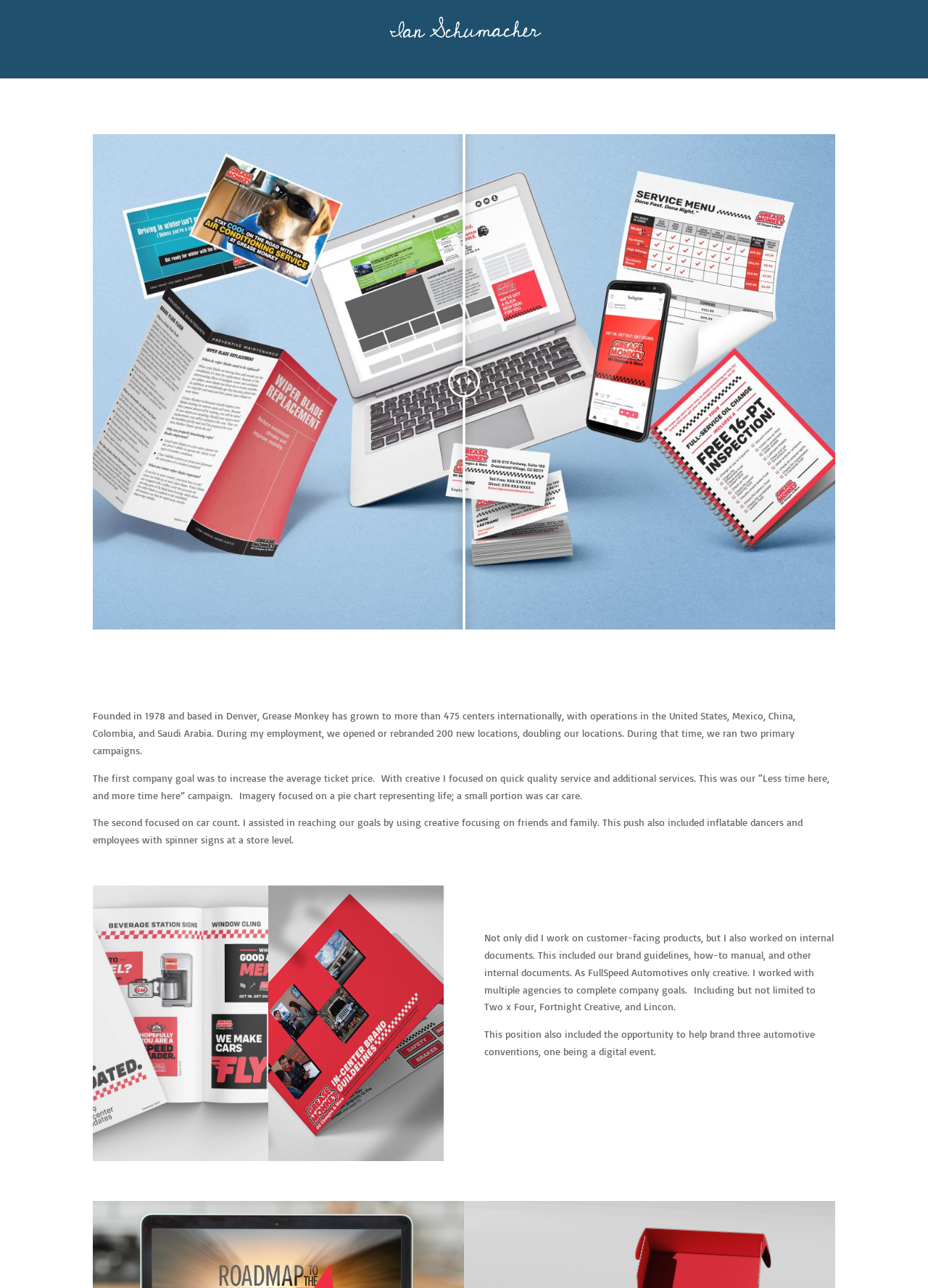What is the name of the person associated with GM Brand Management?
Refer to the image and provide a detailed answer to the question.

The webpage has a link with the text 'Ian Schumacher' and an image with the same name, indicating that Ian Schumacher is the person associated with GM Brand Management.